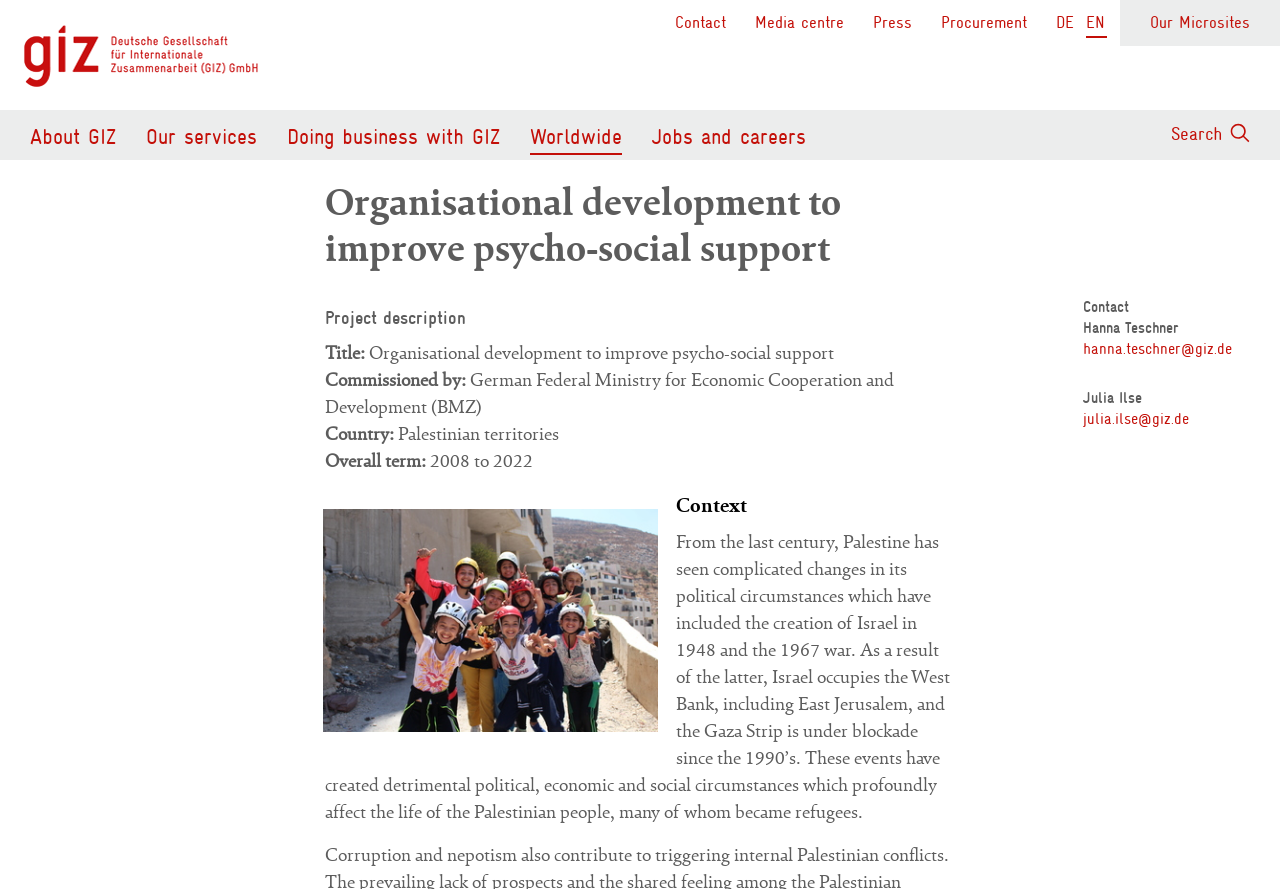Create an elaborate caption for the webpage.

The webpage is about a project titled "Organisational development to improve psycho-social support" provided by GIZ (Deutsche Gesellschaft für Internationale Zusammenarbeit). At the top, there is a navigation menu with links to "Service & Portals", "Contact", "Media centre", "Press", "Procurement", and language options. Below this menu, there is another navigation menu with links to "About GIZ", "Our services", "Doing business with GIZ", "Worldwide", "Jobs and careers", and a search button.

The main content of the webpage is divided into sections. The first section displays the project title and a brief description. Below this, there are details about the project, including the commissioning organization, country, and overall term. 

To the right of the project details, there is a large image showing a scene from the Palestinian territories, with a caption describing the context of the project. Below the image, there is a section titled "Context" which provides a lengthy text describing the political and social circumstances of the Palestinian people.

Further down the page, there is a section titled "Contact" with information about two contact persons, including their names and email addresses.